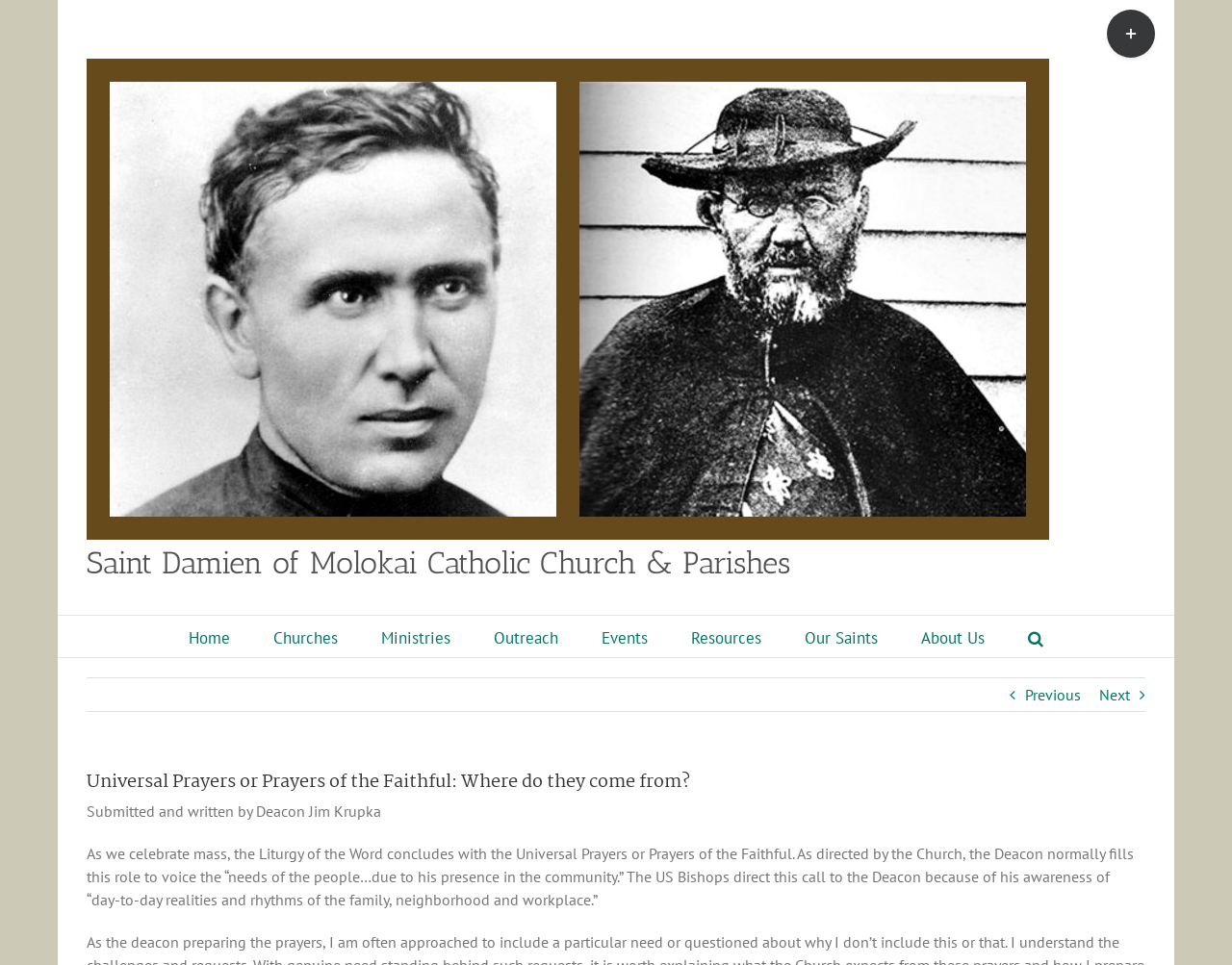What is the role of the Deacon in the Universal Prayers?
Give a thorough and detailed response to the question.

According to the StaticText element, 'As directed by the Church, the Deacon normally fills this role to voice the “needs of the people…due to his presence in the community.”', which indicates that the Deacon's role is to voice the needs of the people.